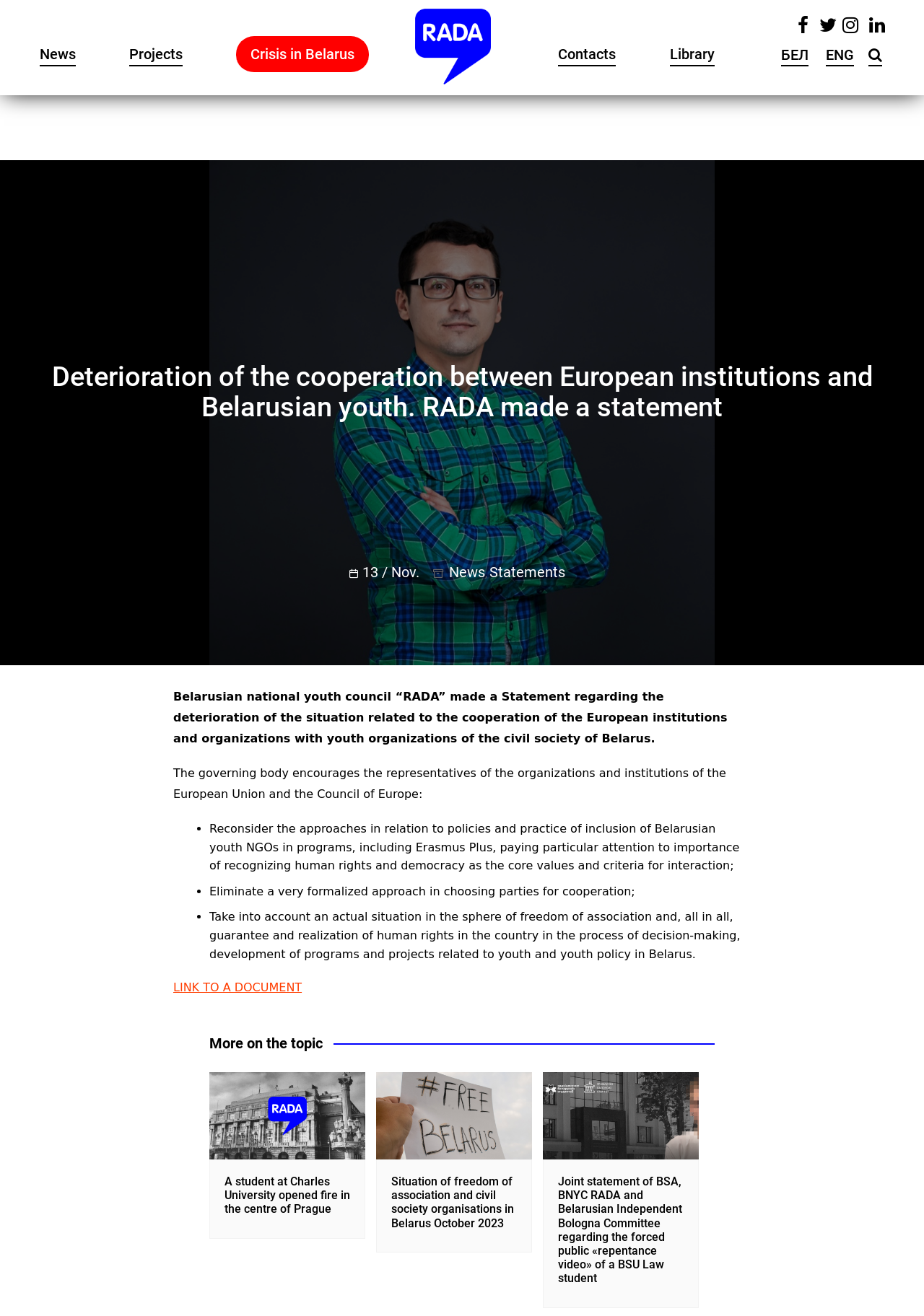Determine the bounding box coordinates of the region that needs to be clicked to achieve the task: "Go to RADA's homepage".

[0.449, 0.007, 0.531, 0.064]